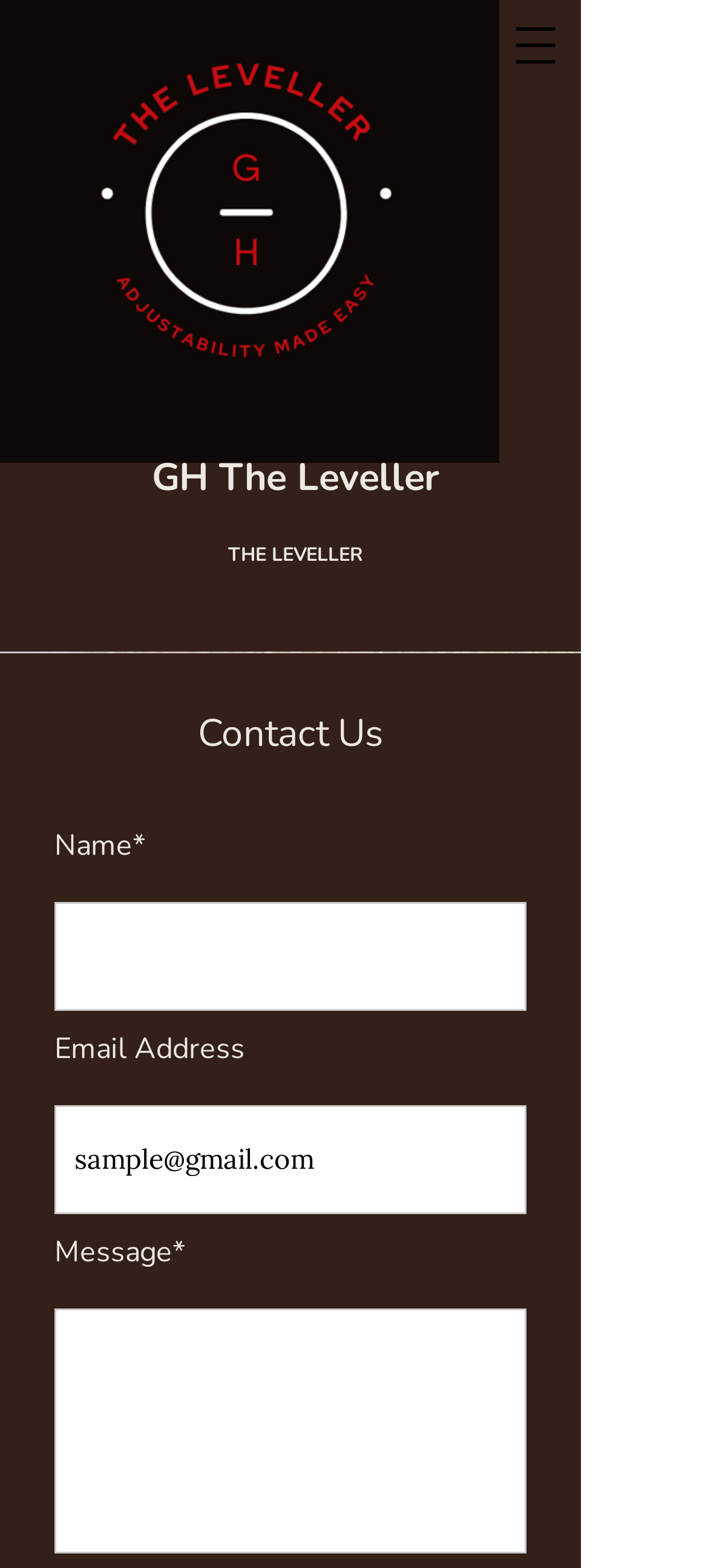Give a detailed explanation of the elements present on the webpage.

The webpage appears to be a contact page for a product or service called "The Leveller", which is a levelling footing installed in various structures. 

At the top right corner, there is a button to open a navigation menu. Below this, the main heading "THE LEVELLER" is prominently displayed. 

Underneath the main heading, there is a subheading "Contact Us". Below this, a contact form is presented, consisting of four fields: "Name*" which is a required field, "Email Address", and "Message*" which is also a required field. Each field has a corresponding text box where users can input their information. The "Email Address" field has a sample email address "sample@gmail.com" filled in, but it is not a required field.